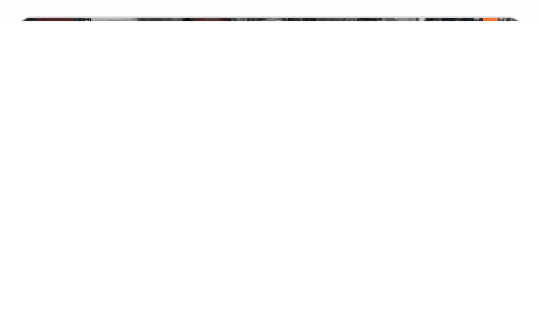What type of products does the company produce?
Give a single word or phrase answer based on the content of the image.

Electrical cabinets, cable tray ladders, mechanical processing items